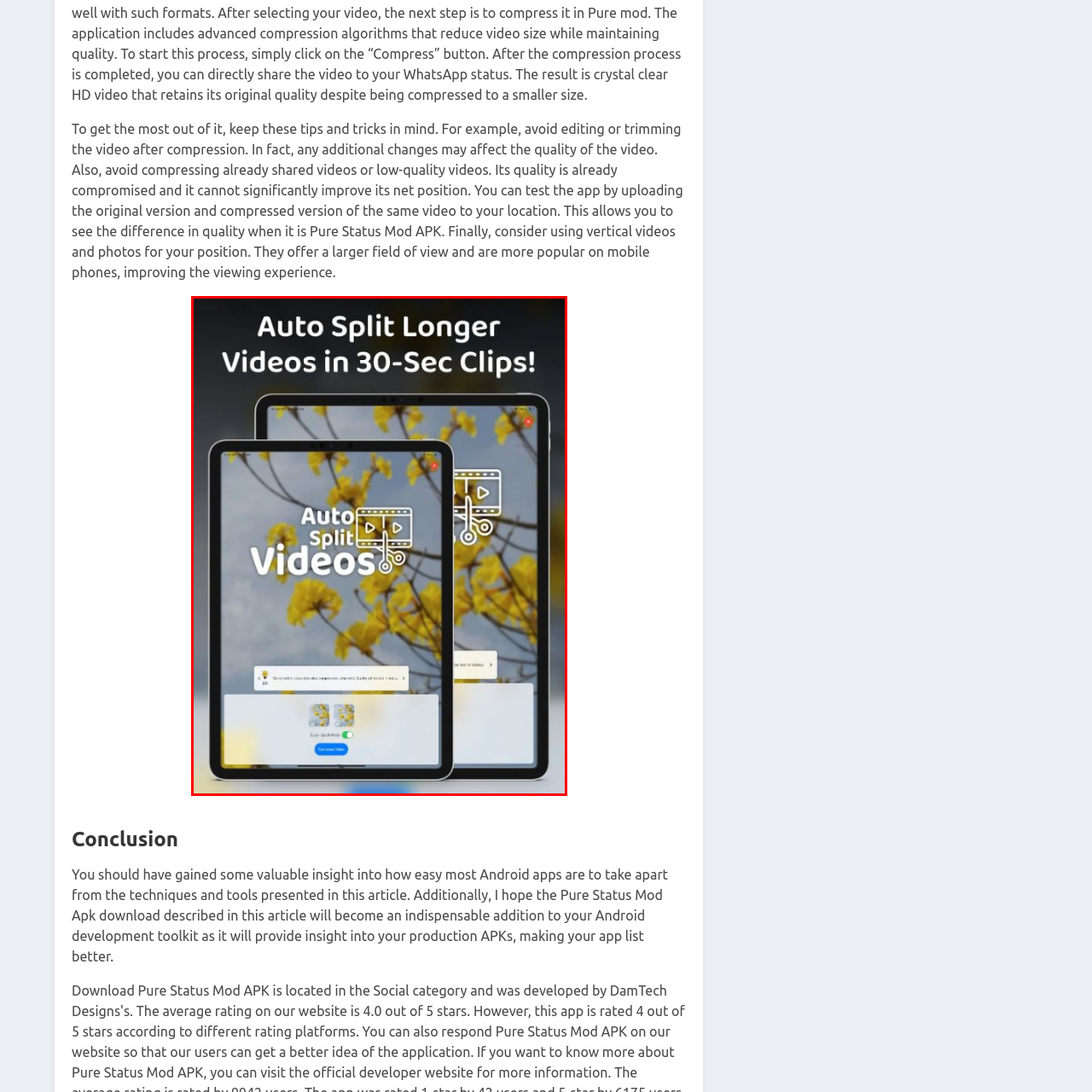Examine the red-bounded region in the image and describe it in detail.

The image showcases a promotional graphic illustrating a feature of a video editing application that allows users to automatically split longer videos into 30-second clips. Displayed on two tablets, the backdrop features vibrant yellow flowers, lending a fresh, dynamic touch to the design. The main text prominently reads "Auto Split Videos," effectively communicating the application's functionality. Additionally, icons representing video editing are integrated into the design, emphasizing the app's user-friendly interface. This visual invites users to explore efficient video editing solutions, making it particularly appealing for those looking to enhance their content creation process on mobile platforms.